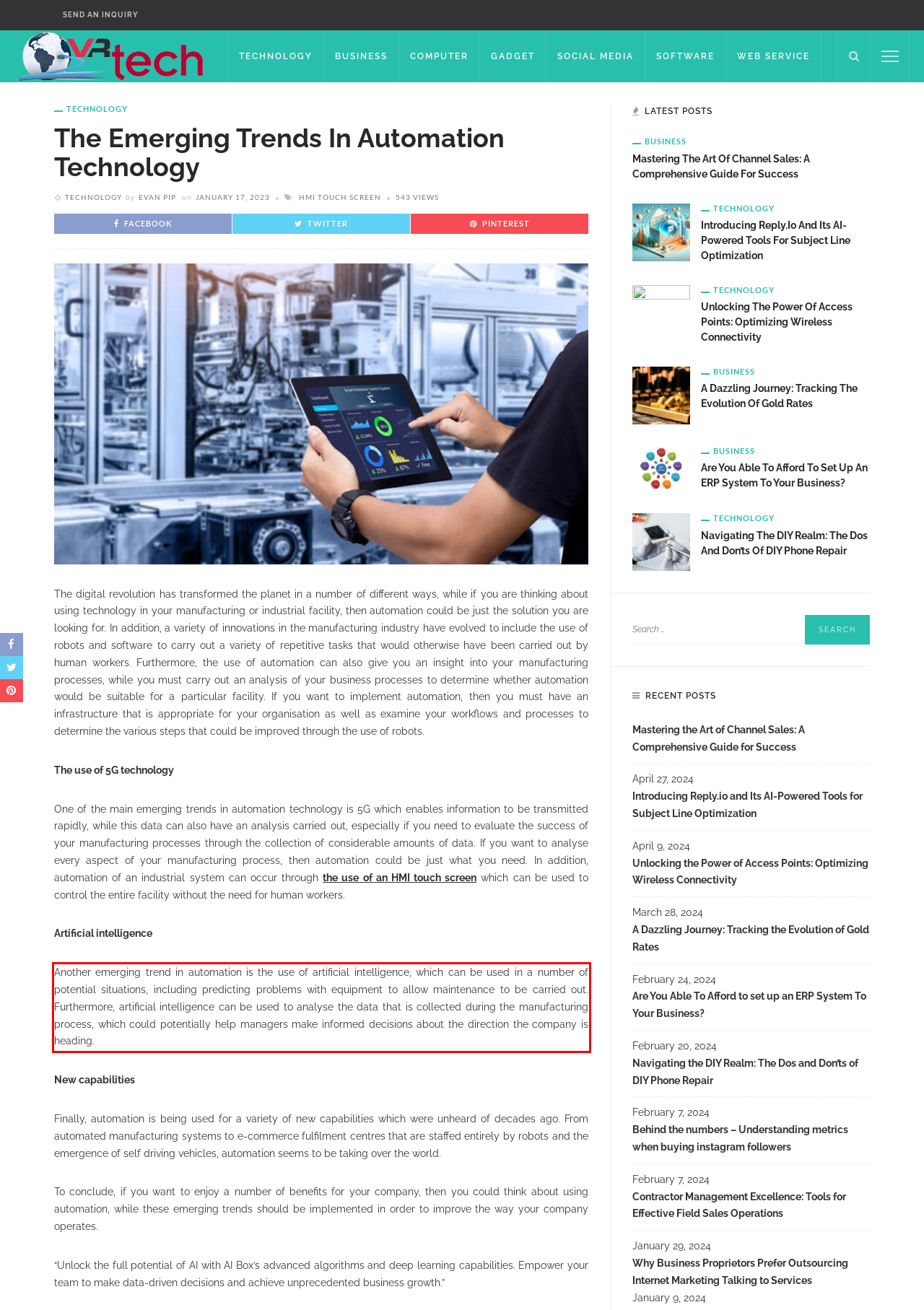Examine the screenshot of the webpage, locate the red bounding box, and generate the text contained within it.

Another emerging trend in automation is the use of artificial intelligence, which can be used in a number of potential situations, including predicting problems with equipment to allow maintenance to be carried out. Furthermore, artificial intelligence can be used to analyse the data that is collected during the manufacturing process, which could potentially help managers make informed decisions about the direction the company is heading.